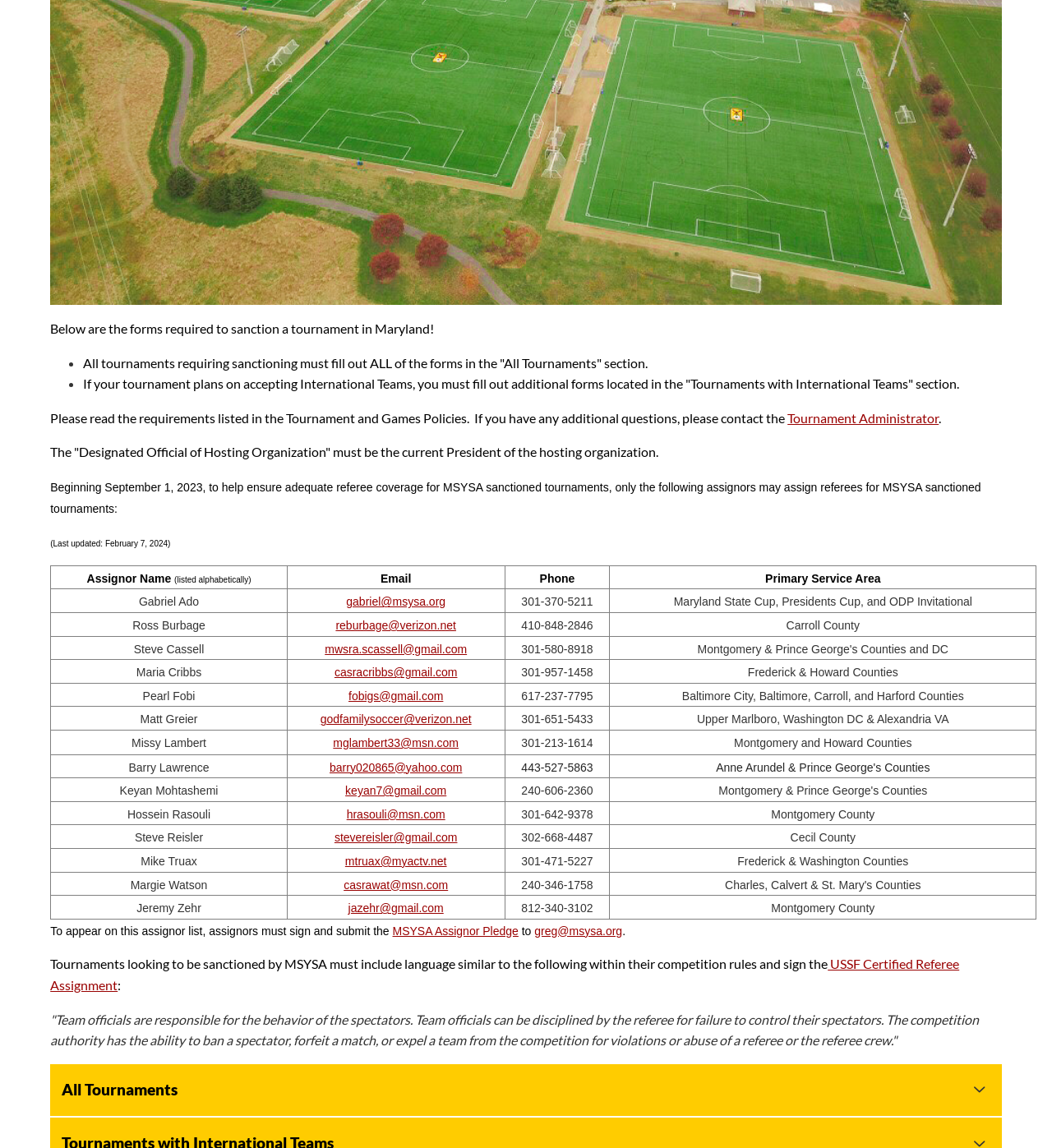Calculate the bounding box coordinates for the UI element based on the following description: "stevereisler@gmail.com". Ensure the coordinates are four float numbers between 0 and 1, i.e., [left, top, right, bottom].

[0.318, 0.722, 0.435, 0.735]